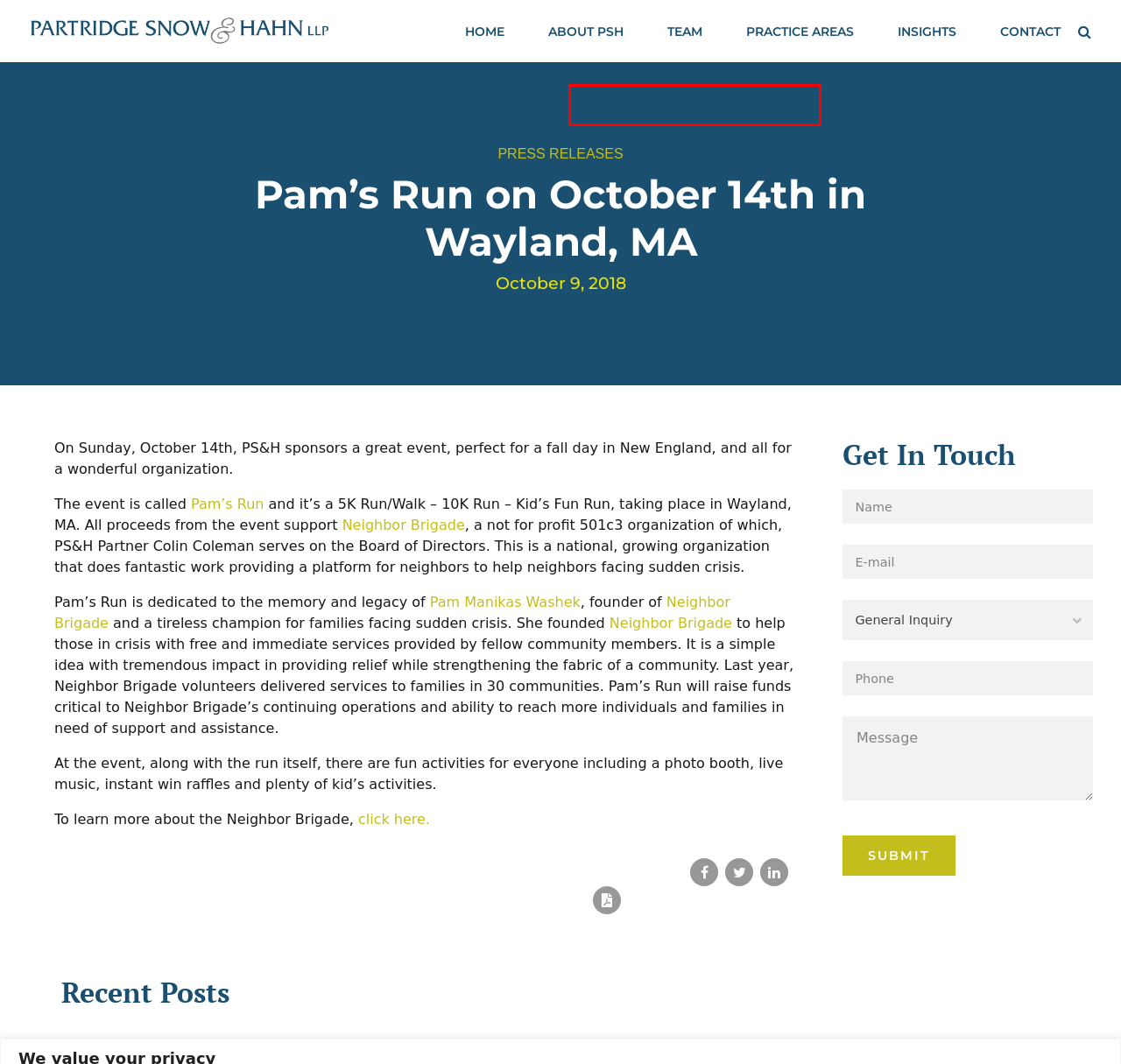You have been given a screenshot of a webpage, where a red bounding box surrounds a UI element. Identify the best matching webpage description for the page that loads after the element in the bounding box is clicked. Options include:
A. Arbitration, Mediation & Alternative Dispute Resolution | Partridge Snow & Hahn
B. Mergers & Acquisitions | Partridge Snow & Hahn
C. Appellate | Partridge Snow & Hahn
D. Nonprofit & Tax-Exempt | Partridge Snow & Hahn
E. Litigation & Disputes | Partridge Snow & Hahn
F. Closely Held Business | Partridge Snow & Hahn
G. Real Estate Syndications | Partridge Snow & Hahn
H. Meet Our Team | Partridge Snow & Hahn

C